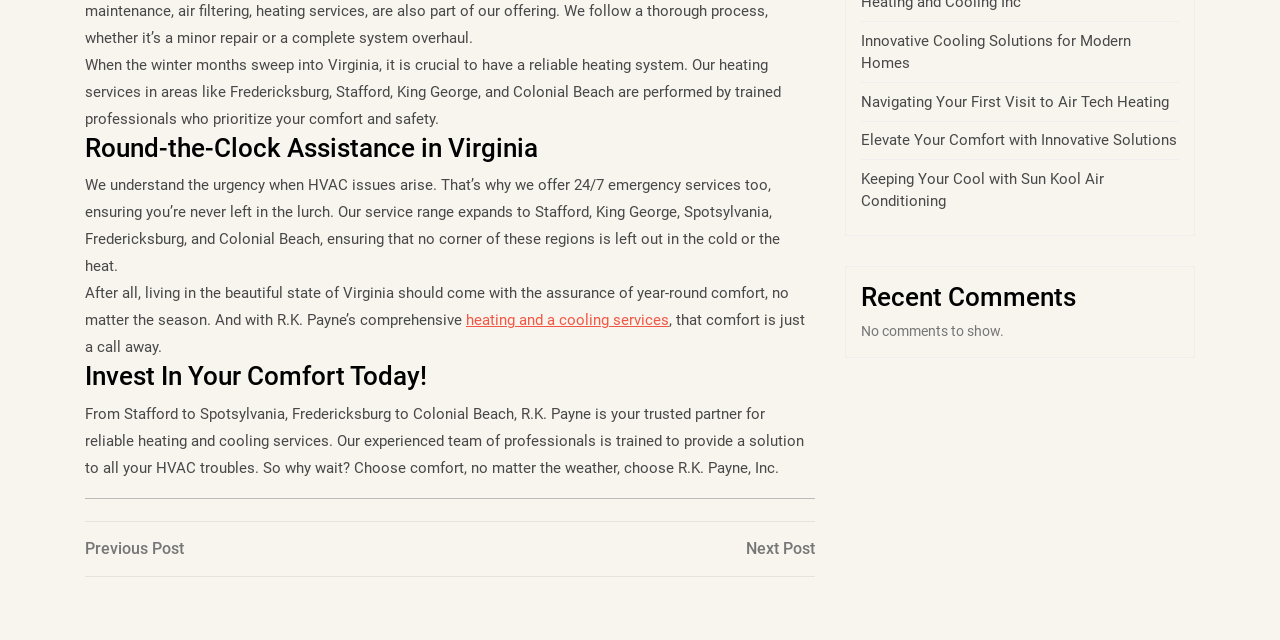Identify the bounding box of the UI component described as: "heating and a cooling services".

[0.364, 0.486, 0.523, 0.515]